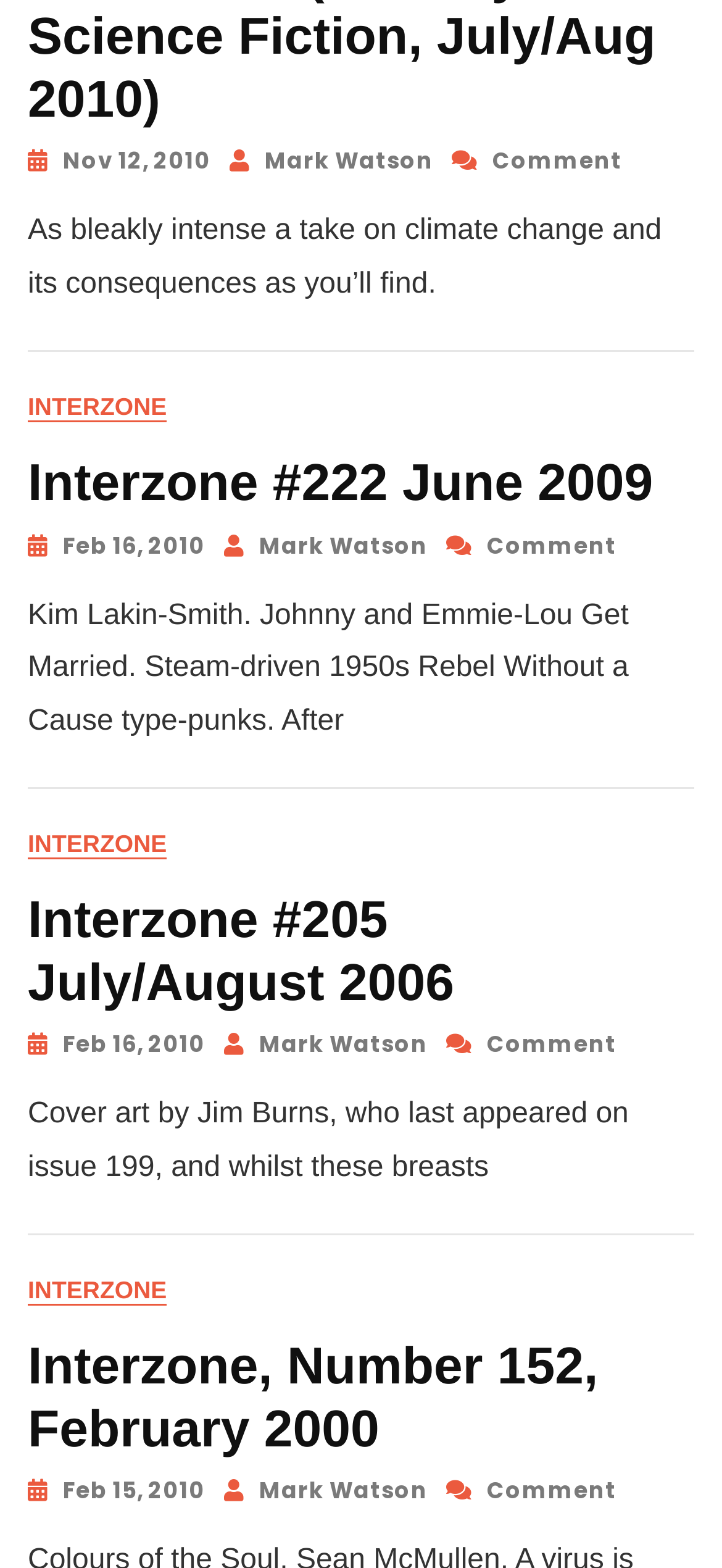How many articles are on this webpage?
Using the image as a reference, answer the question with a short word or phrase.

3